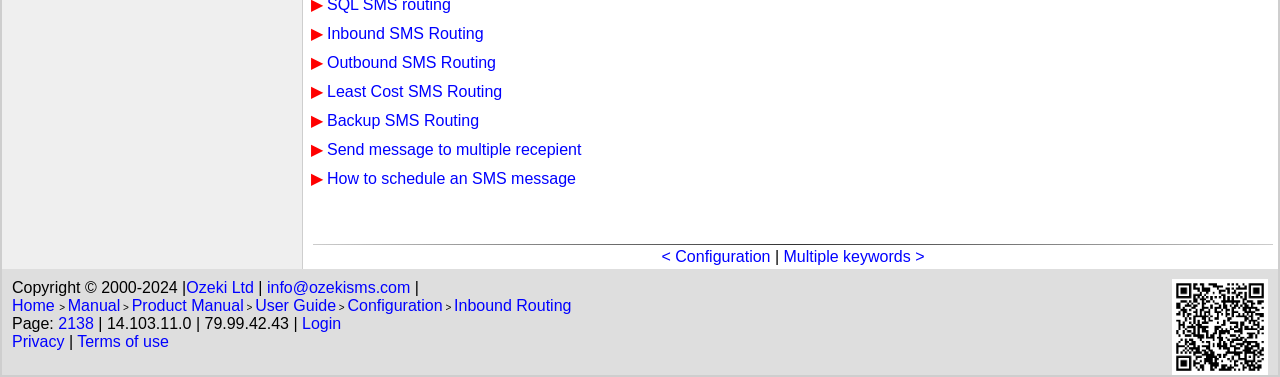Identify the bounding box coordinates for the element you need to click to achieve the following task: "Go to Configuration". The coordinates must be four float values ranging from 0 to 1, formatted as [left, top, right, bottom].

[0.517, 0.658, 0.602, 0.703]